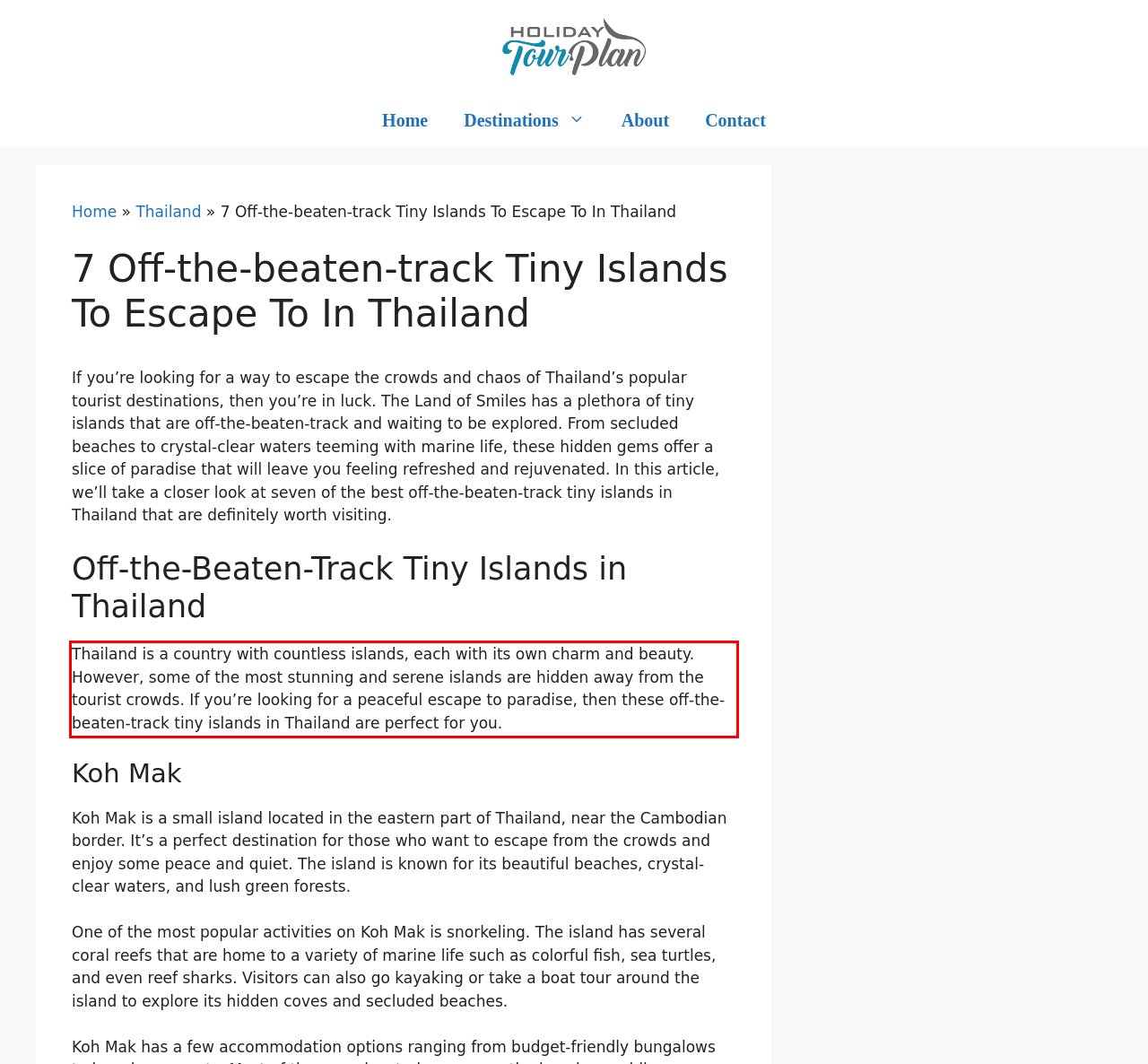Given a screenshot of a webpage, identify the red bounding box and perform OCR to recognize the text within that box.

Thailand is a country with countless islands, each with its own charm and beauty. However, some of the most stunning and serene islands are hidden away from the tourist crowds. If you’re looking for a peaceful escape to paradise, then these off-the-beaten-track tiny islands in Thailand are perfect for you.